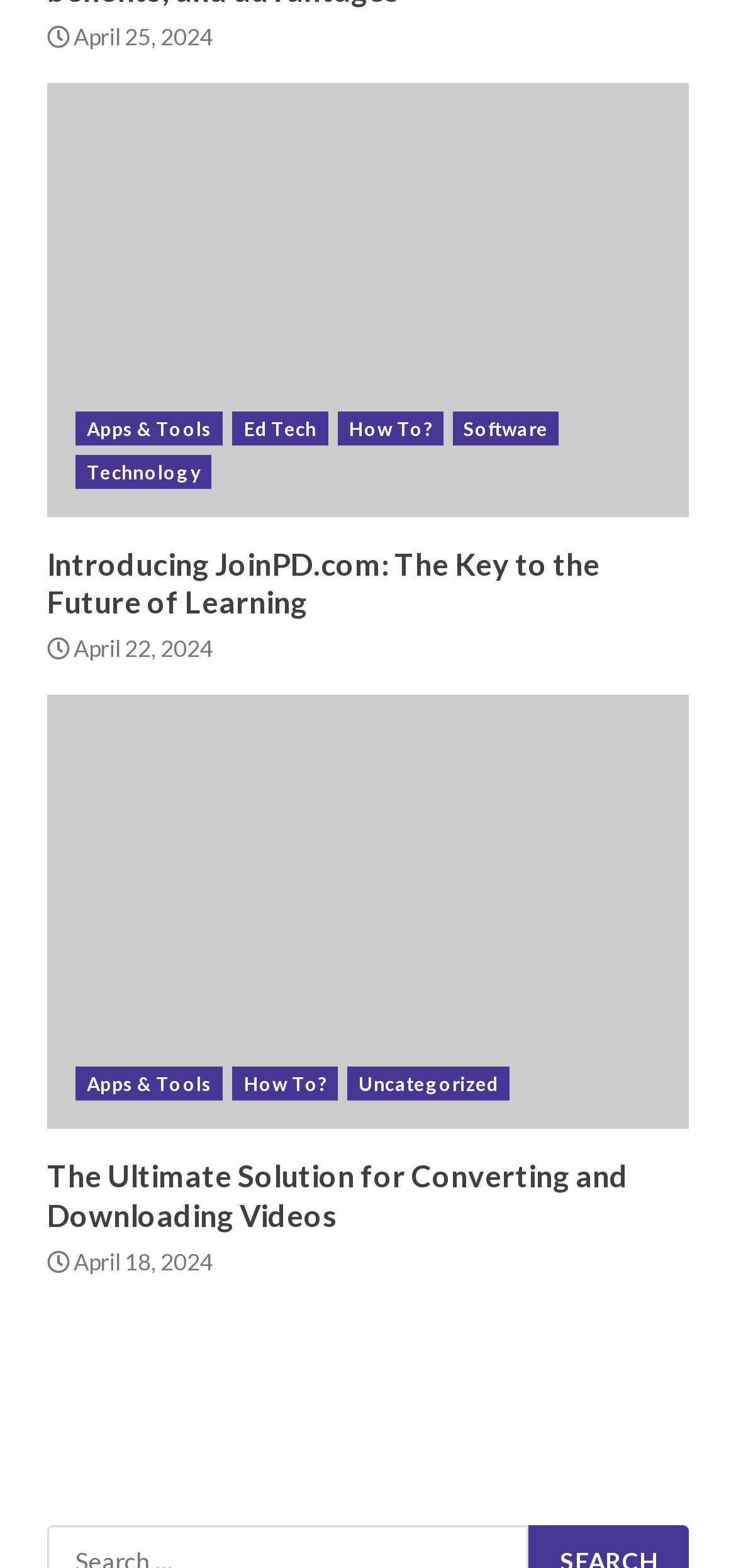Identify the bounding box coordinates for the element you need to click to achieve the following task: "Explore the Ed Tech category". The coordinates must be four float values ranging from 0 to 1, formatted as [left, top, right, bottom].

[0.316, 0.262, 0.446, 0.284]